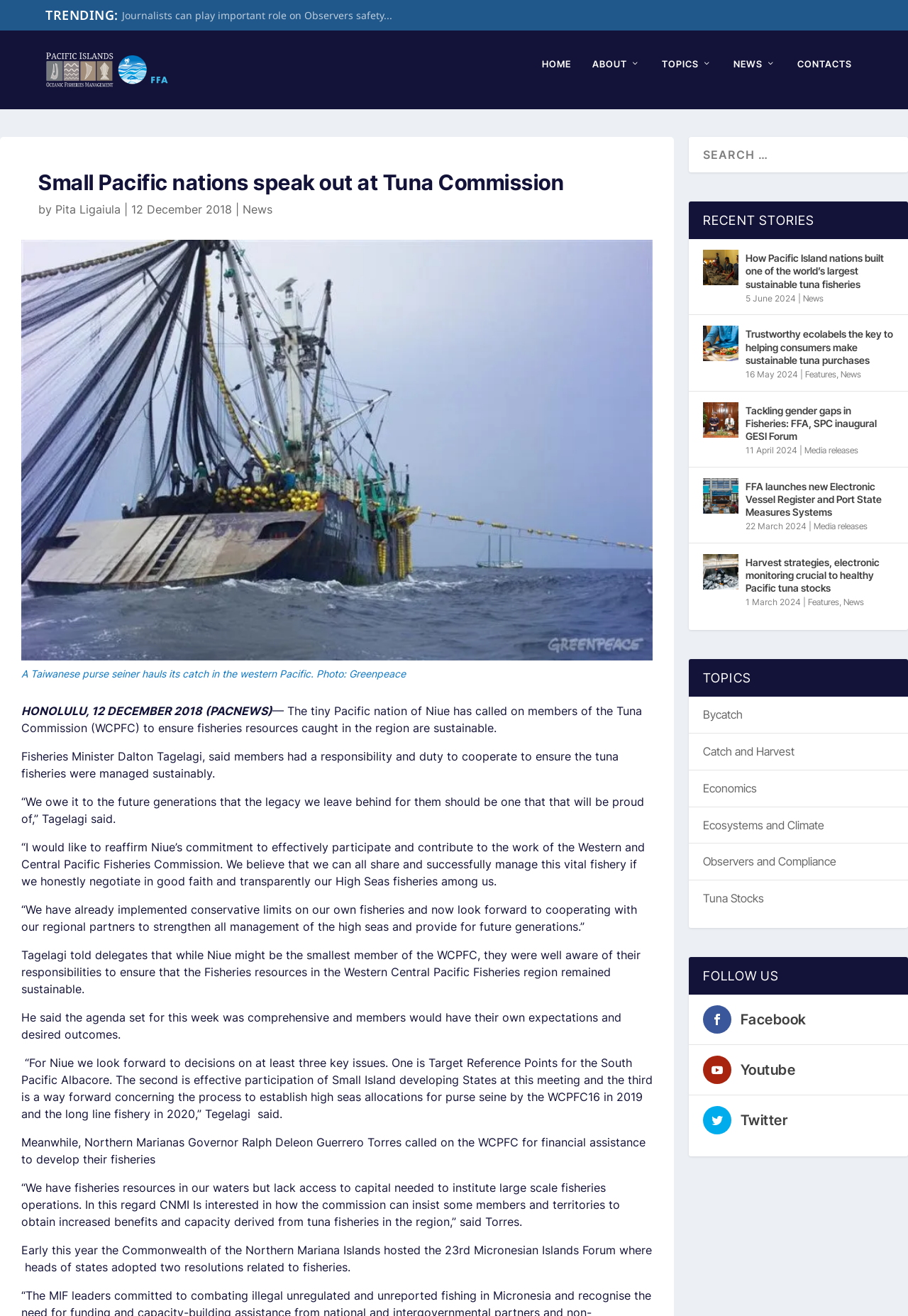Illustrate the webpage with a detailed description.

This webpage is about fisheries news and views, specifically focusing on the Pacific region. At the top, there is a heading "TRENDING" followed by a link to an article about journalists' role in observers' safety. Below this, there is a link to the website's homepage, "FFA's TunaPacific: Fisheries news and views", accompanied by an image. 

To the right of this, there are several links to different sections of the website, including "HOME", "ABOUT", "TOPICS", "NEWS", and "CONTACTS". 

The main article on the page is titled "Small Pacific nations speak out at Tuna Commission" and is attributed to Pita Ligaiula. The article discusses the tiny Pacific nation of Niue's call for sustainable fisheries resources in the region. There is an image of a Taiwanese purse seiner hauling its catch in the western Pacific, accompanied by a caption. The article is divided into several paragraphs, with quotes from Fisheries Minister Dalton Tagelagi and Northern Marianas Governor Ralph Deleon Guerrero Torres.

Below the main article, there is a search bar and a heading "RECENT STORIES" followed by several links to other articles, each with an accompanying image and date. These articles have titles such as "How Pacific Island nations built one of the world’s largest sustainable tuna fisheries" and "Tackling gender gaps in Fisheries: FFA, SPC inaugural GESI Forum".

To the right of these articles, there are headings for "TOPICS" and "FOLLOW US", with links to different topics such as "Bycatch" and "Ecosystems and Climate", as well as social media links to Facebook and Youtube.